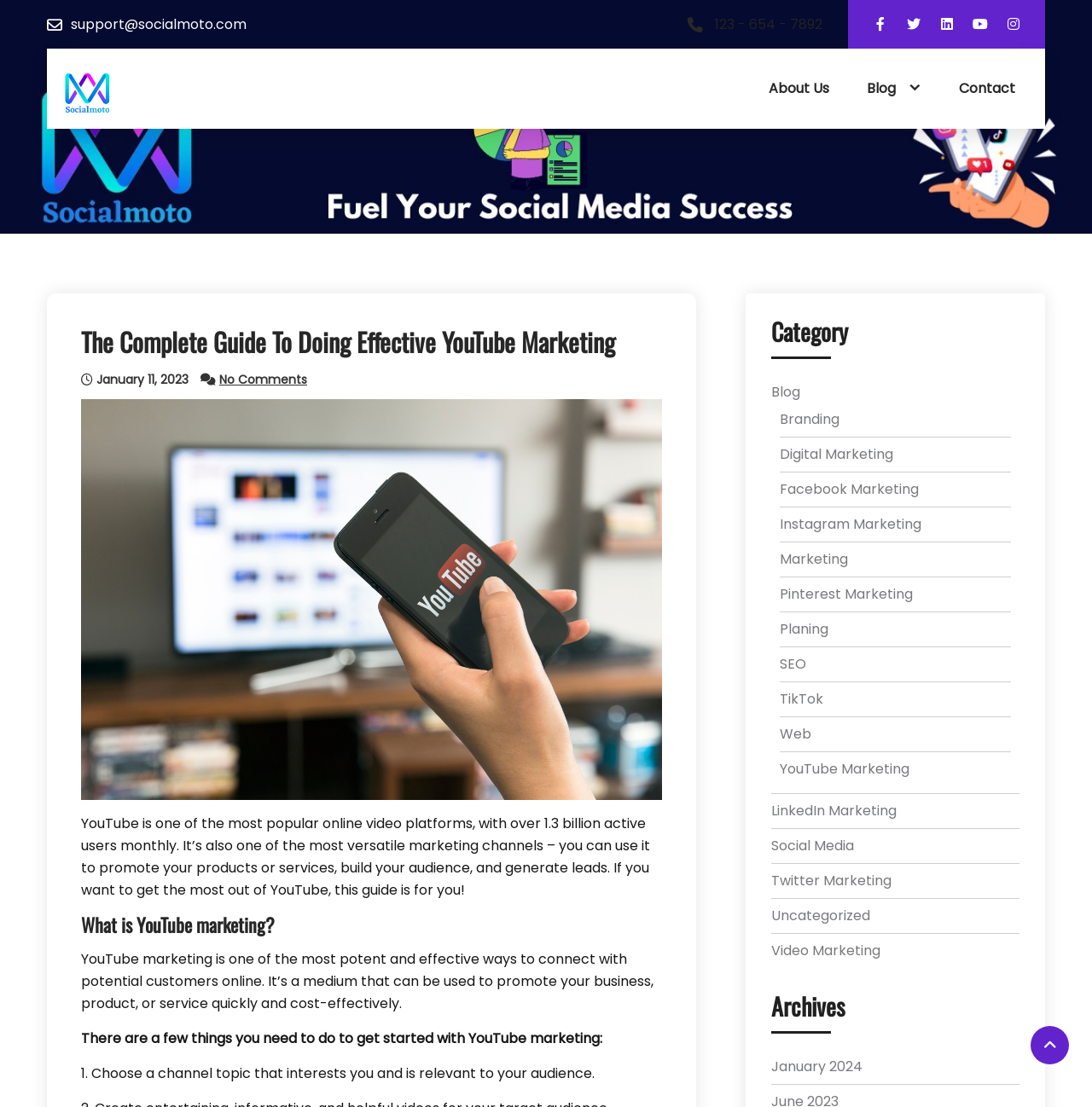Please identify the bounding box coordinates of the element I should click to complete this instruction: 'Click on the 'YouTube Marketing' link'. The coordinates should be given as four float numbers between 0 and 1, like this: [left, top, right, bottom].

[0.714, 0.686, 0.833, 0.703]